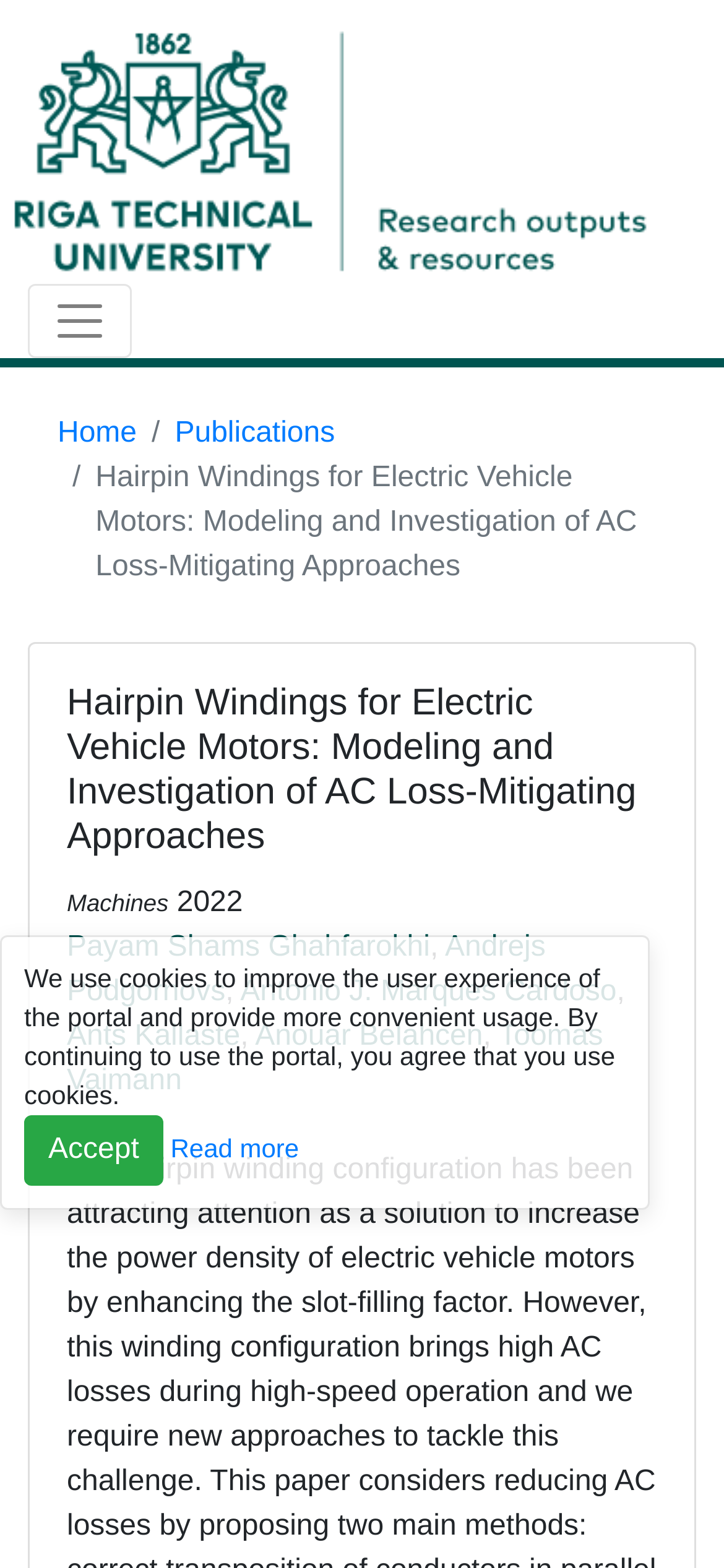In which year was this publication published?
Use the screenshot to answer the question with a single word or phrase.

2022